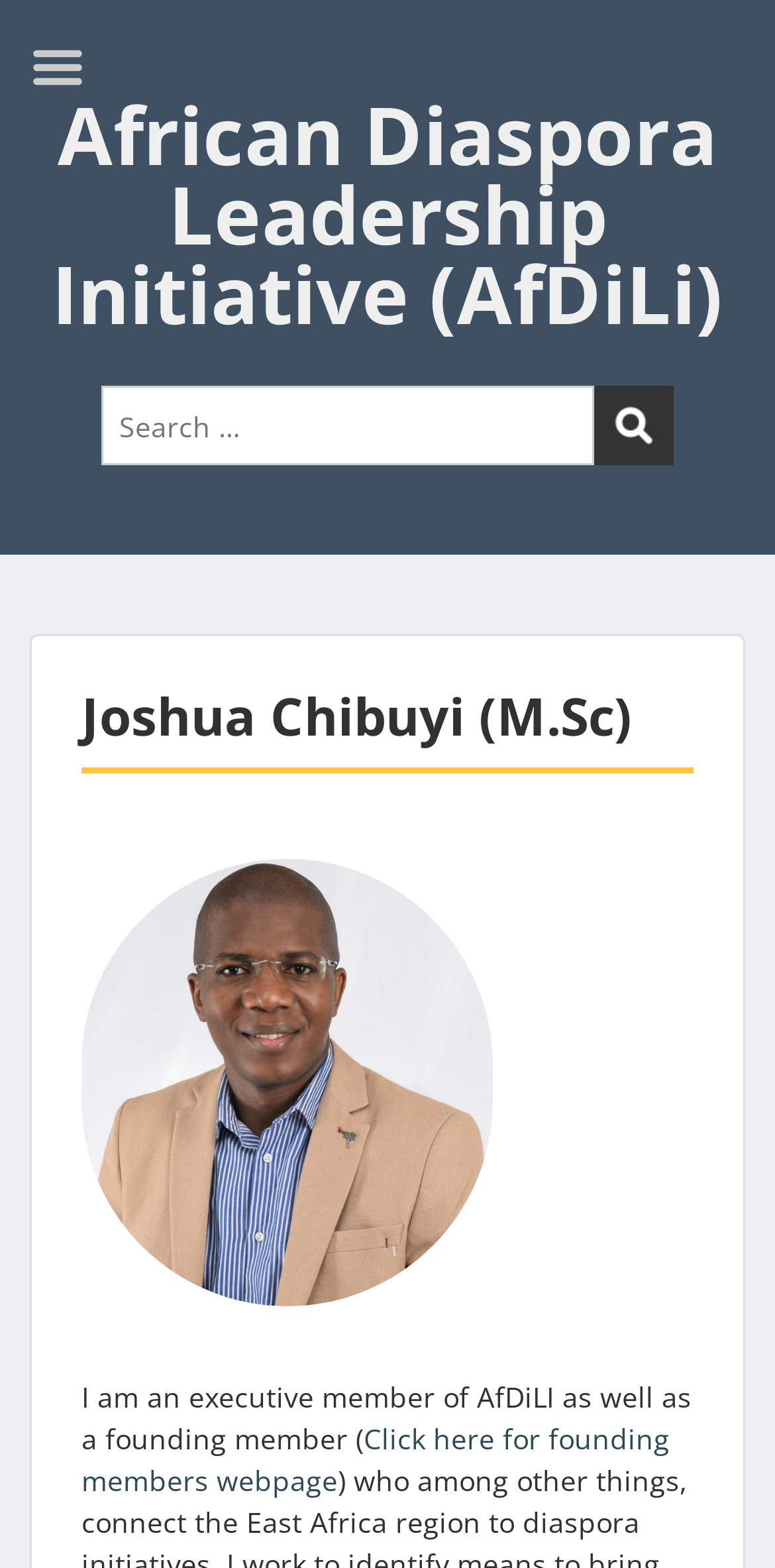Given the element description: "Menu", predict the bounding box coordinates of this UI element. The coordinates must be four float numbers between 0 and 1, given as [left, top, right, bottom].

[0.038, 0.025, 0.146, 0.061]